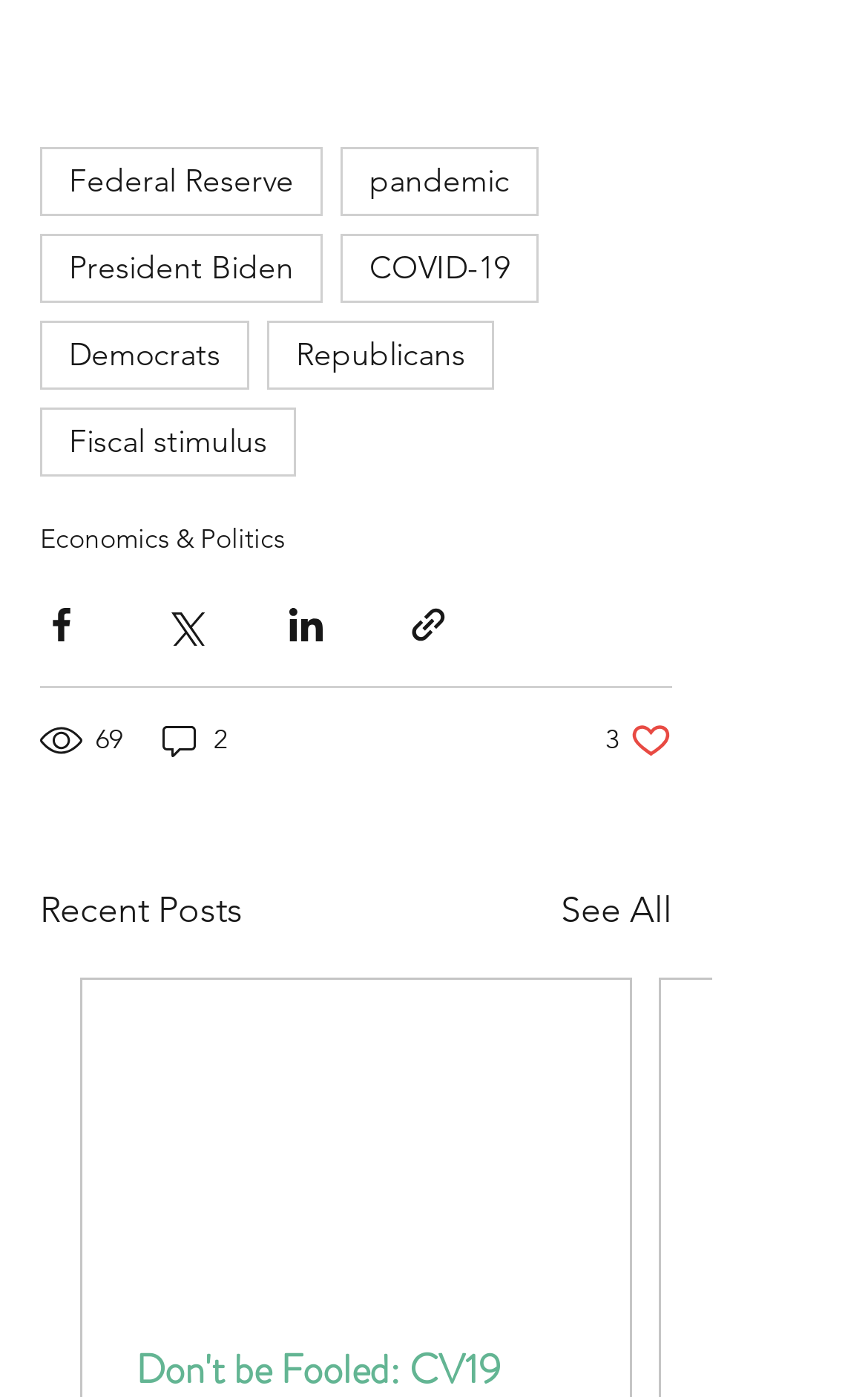What is the topic of the webpage?
Can you offer a detailed and complete answer to this question?

I found a link with the text 'Economics & Politics', which suggests that the webpage is related to this topic.